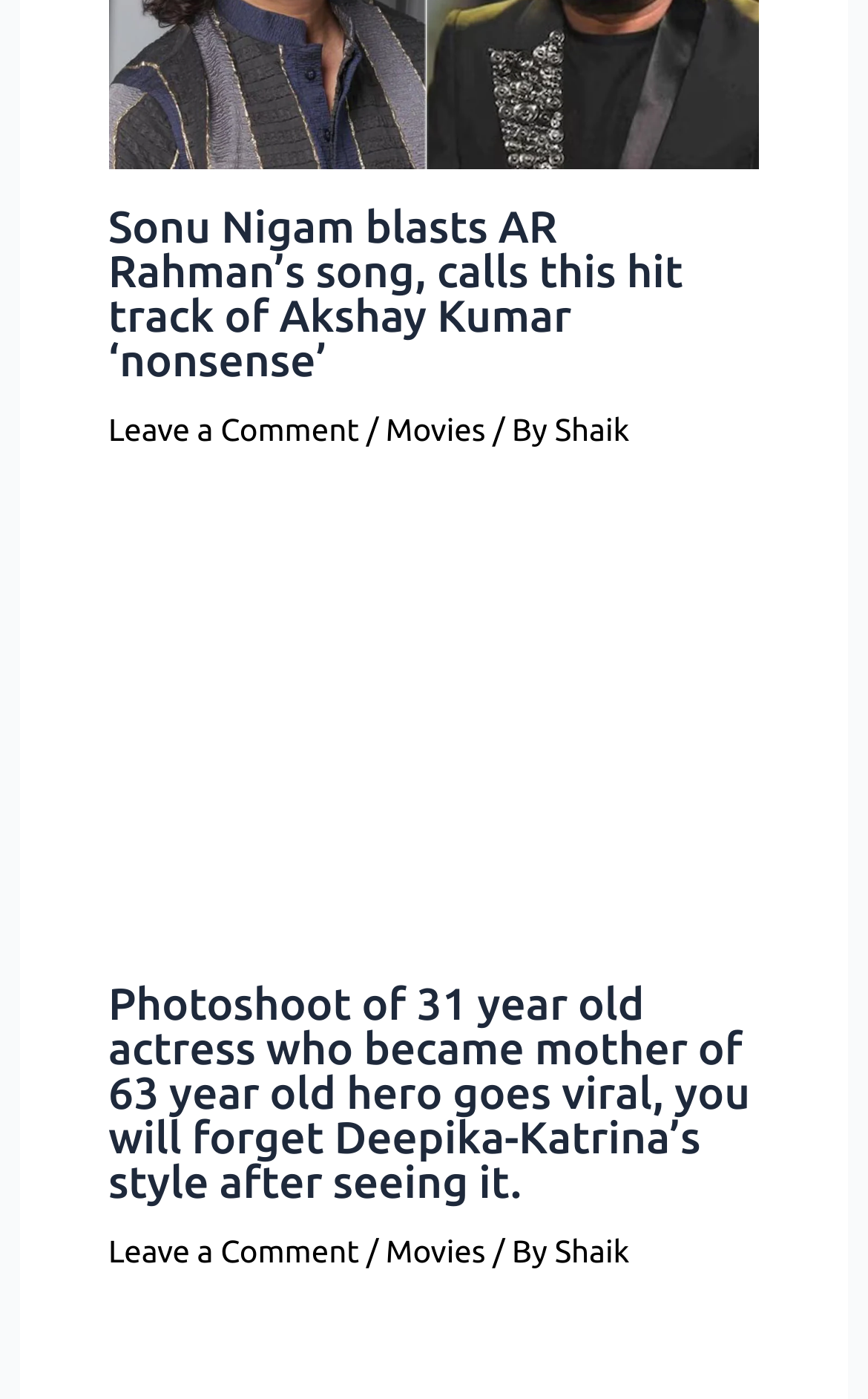Please provide a one-word or short phrase answer to the question:
What is the title of the first link in the first article?

Photoshoot of 31 year old actress...